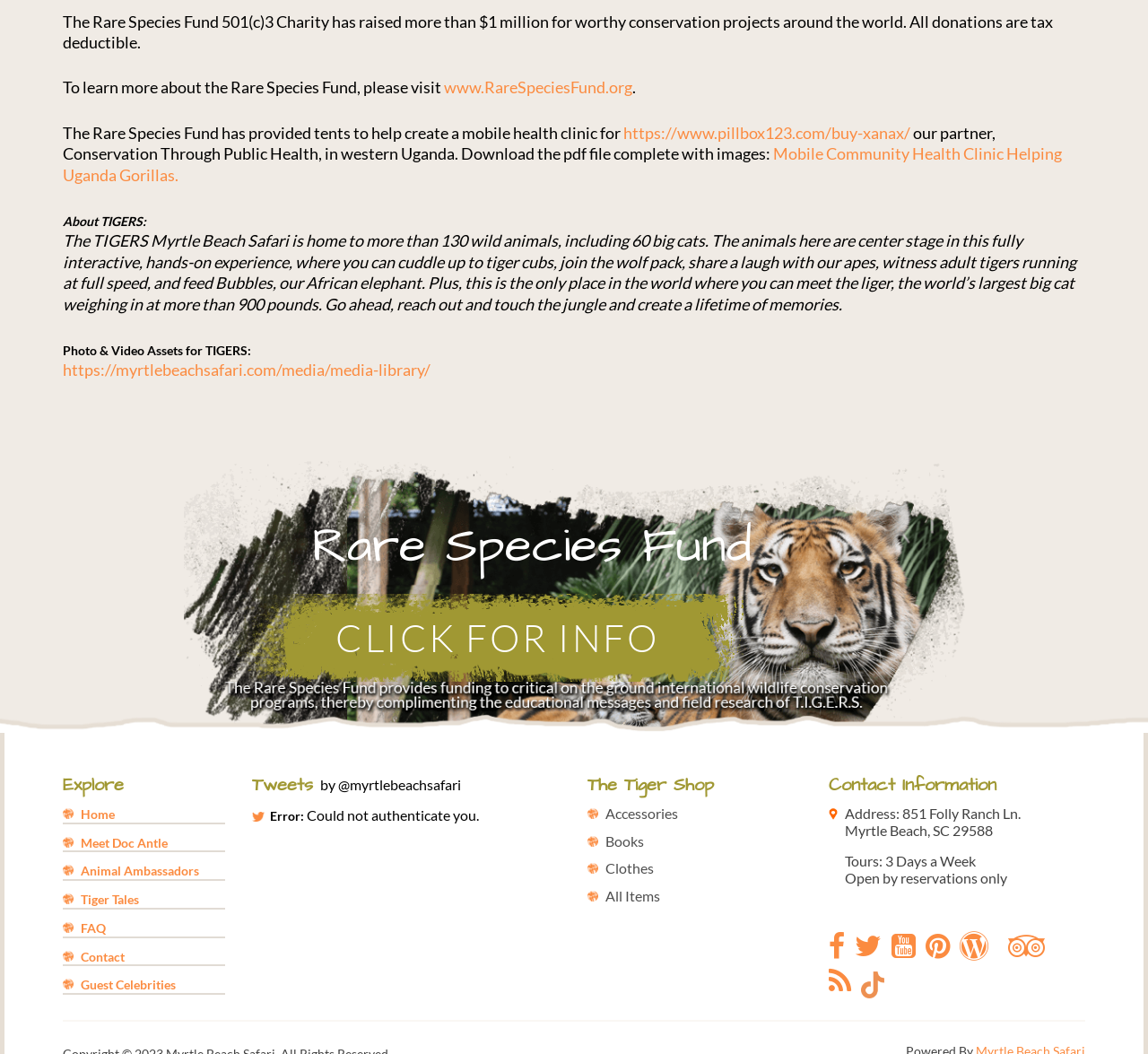Extract the bounding box coordinates for the UI element described by the text: "CLICK HER". The coordinates should be in the form of [left, top, right, bottom] with values between 0 and 1.

None